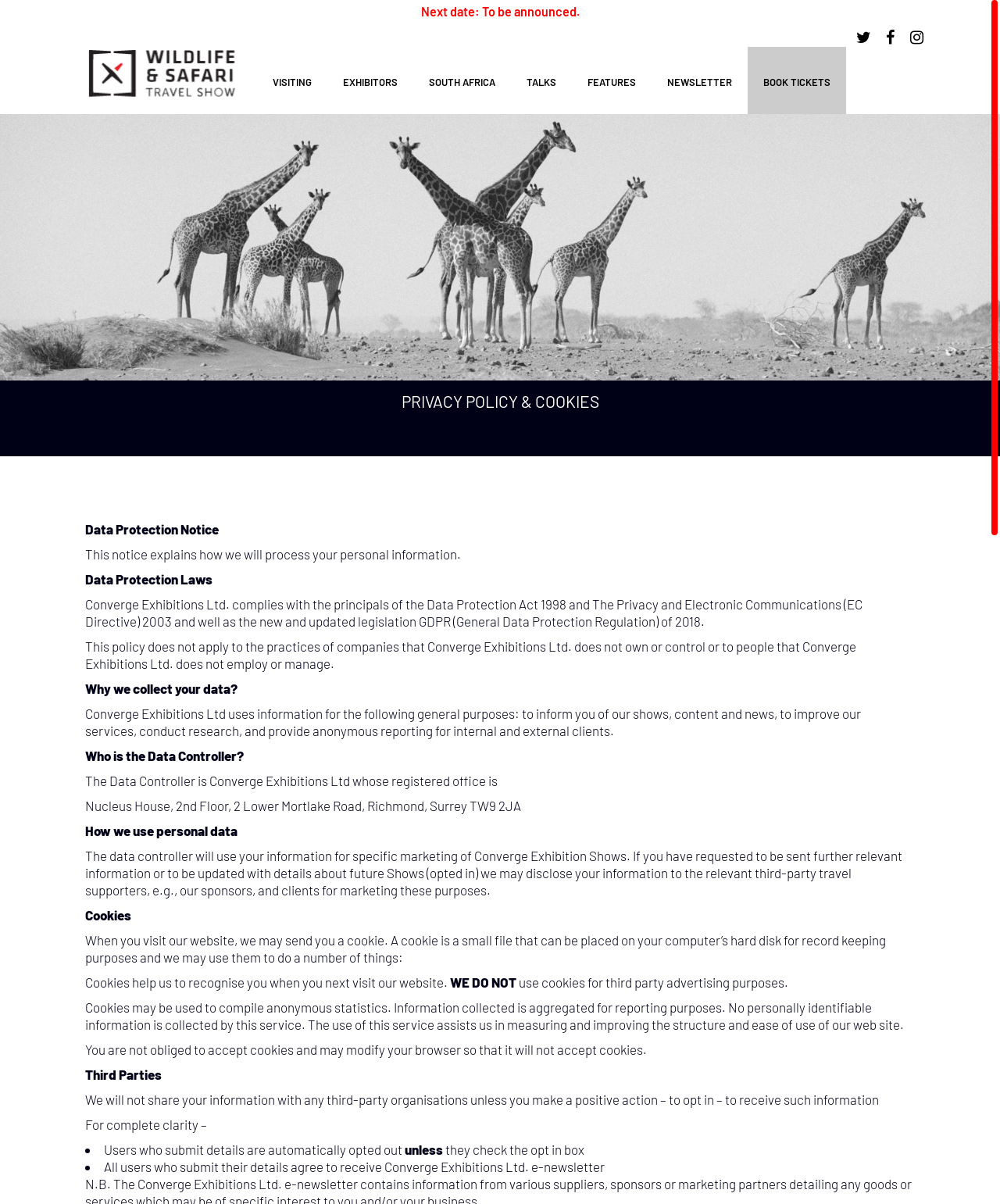Answer the following query concisely with a single word or phrase:
What is the data controller's registered office address?

Nucleus House, 2nd Floor, 2 Lower Mortlake Road, Richmond, Surrey TW9 2JA